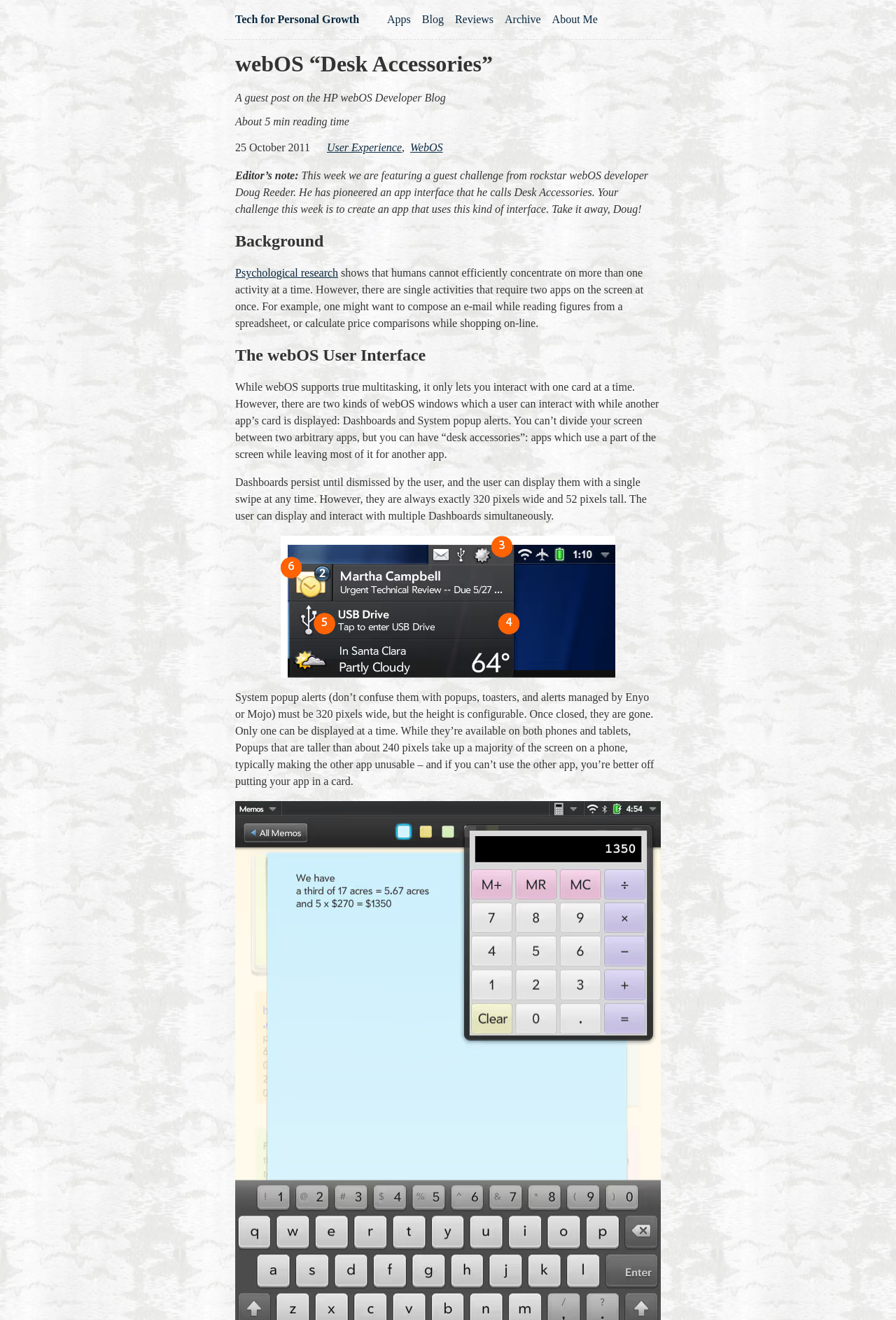What is the principal heading displayed on the webpage?

webOS “Desk Accessories”